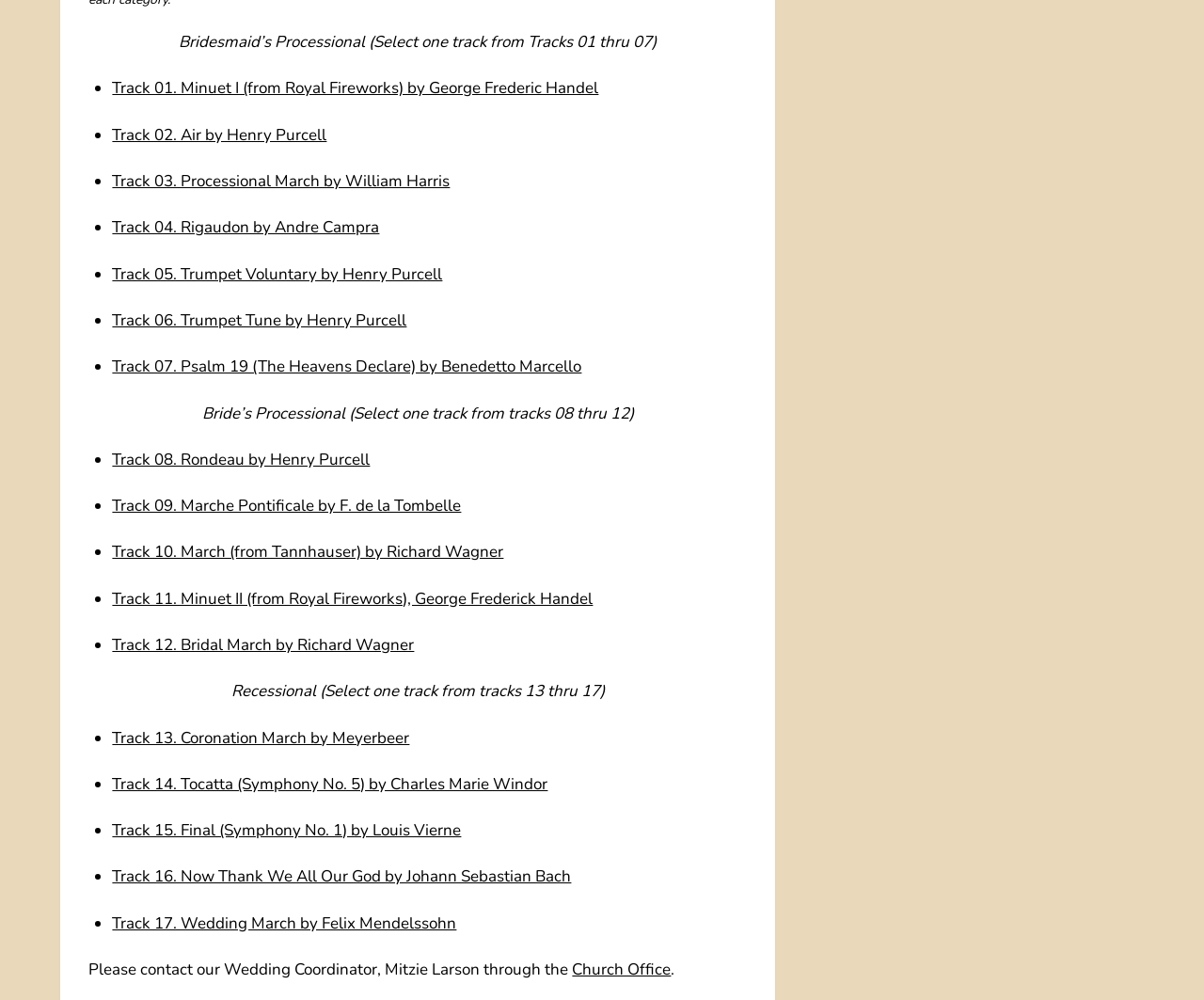How many tracks are available for Recessional? Based on the screenshot, please respond with a single word or phrase.

5 tracks